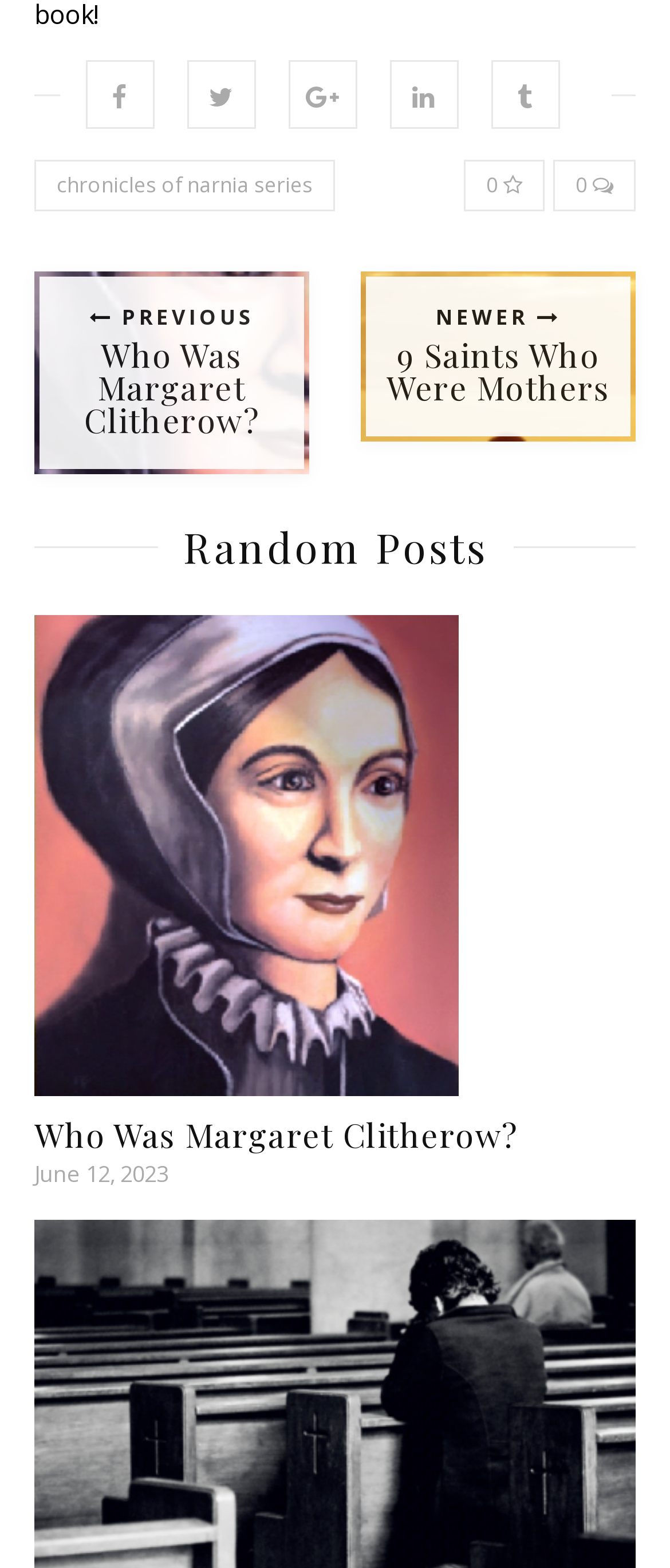Please locate the bounding box coordinates of the element that should be clicked to achieve the given instruction: "view the random posts".

[0.273, 0.336, 0.727, 0.362]